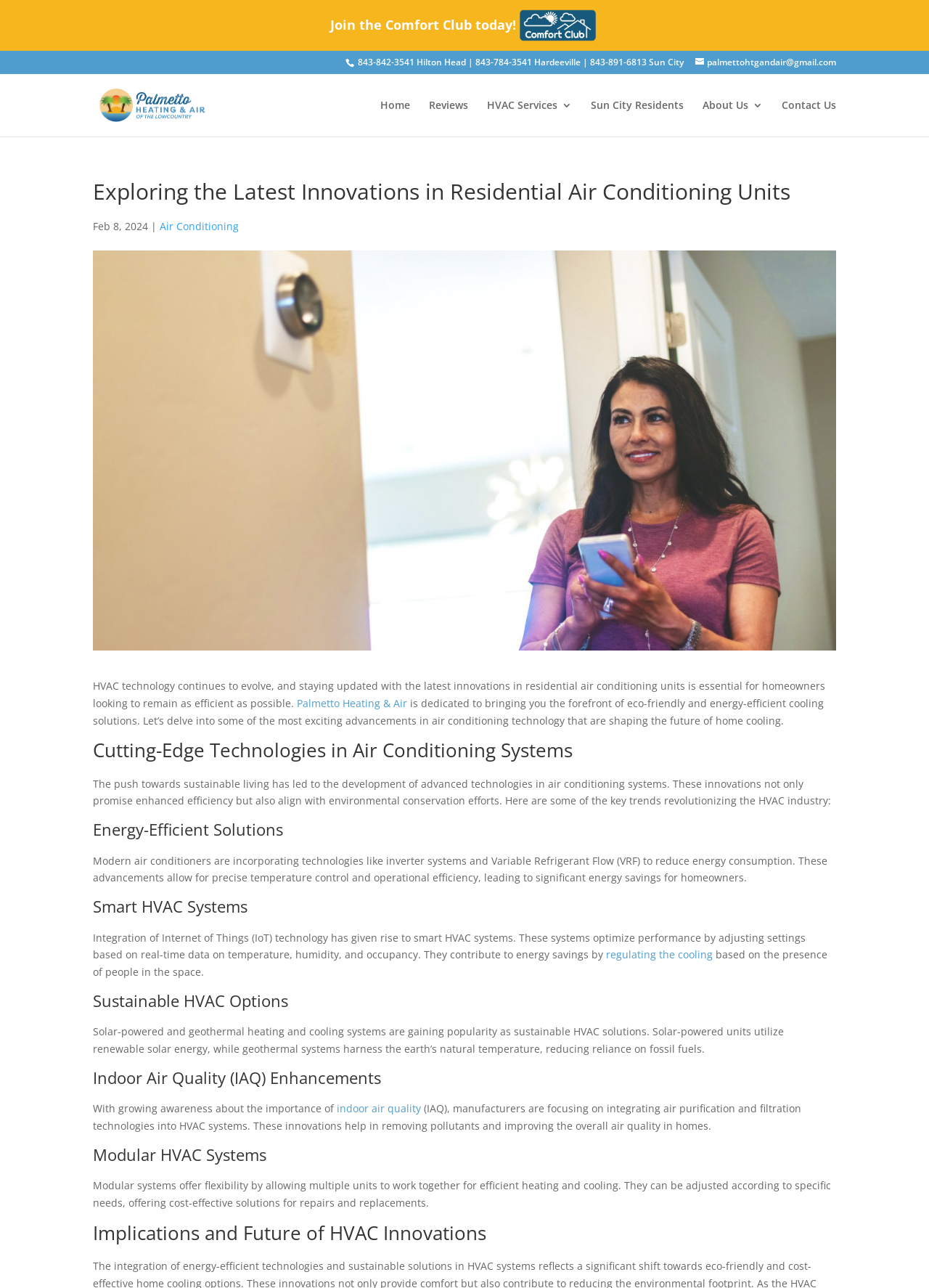Identify the bounding box coordinates necessary to click and complete the given instruction: "Call the phone number 843-842-3541".

[0.383, 0.043, 0.736, 0.053]